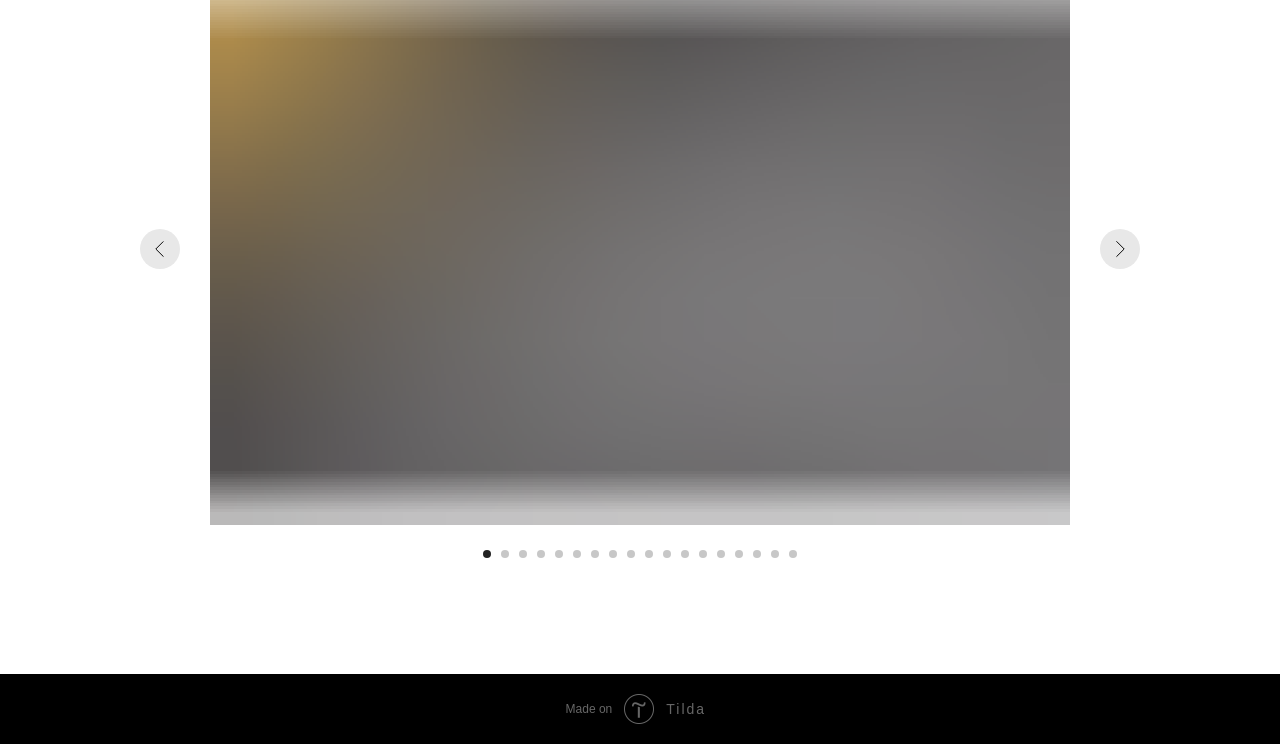Observe the image and answer the following question in detail: How many slide navigation buttons are there?

I counted the number of buttons with the text 'Перейти к слайду' followed by a number, and there are 18 of them, ranging from 'Перейти к слайду 1' to 'Перейти к слайду 18'.